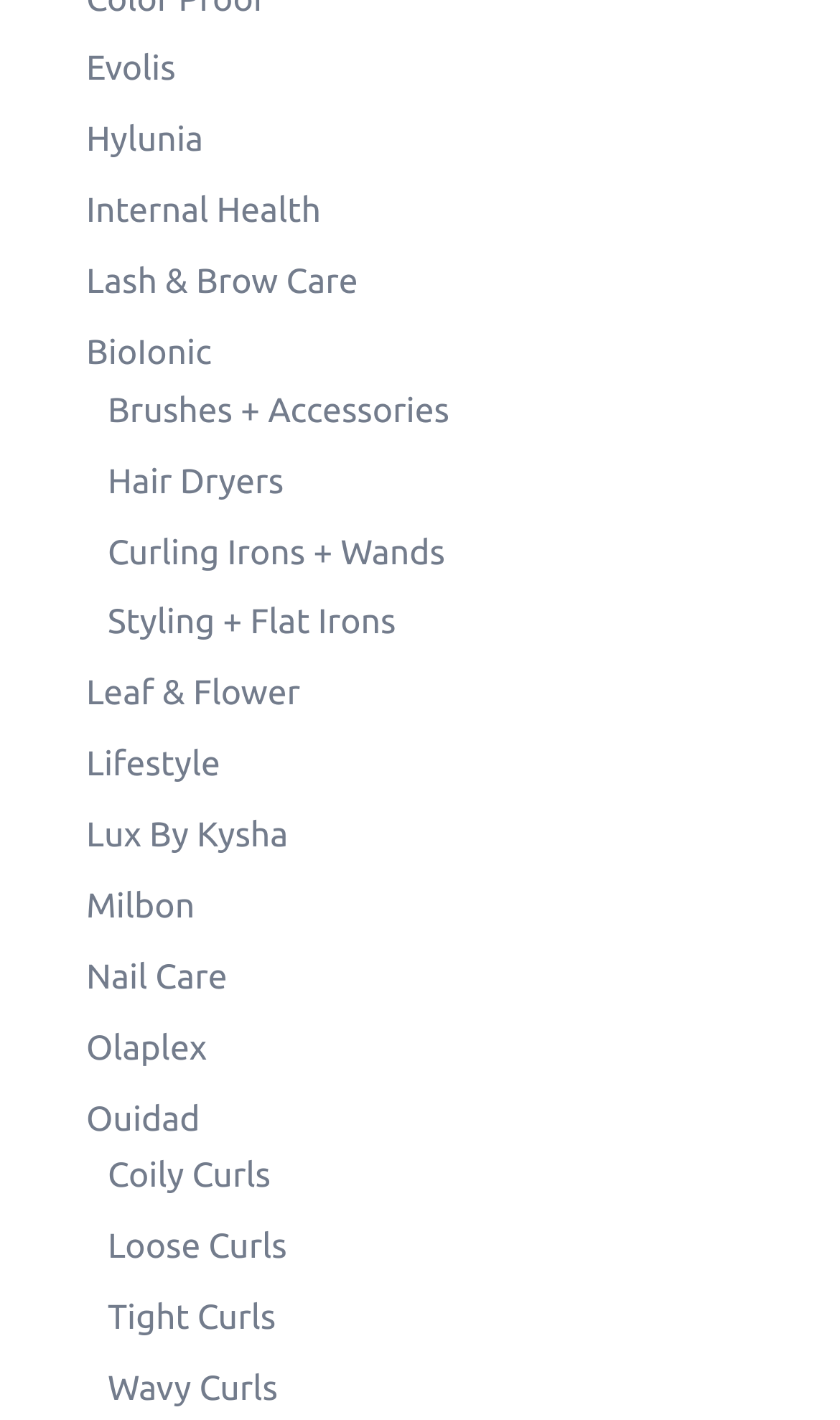Please answer the following question using a single word or phrase: What are the categories of hair care products?

Hair Dryers, Curling Irons, etc.